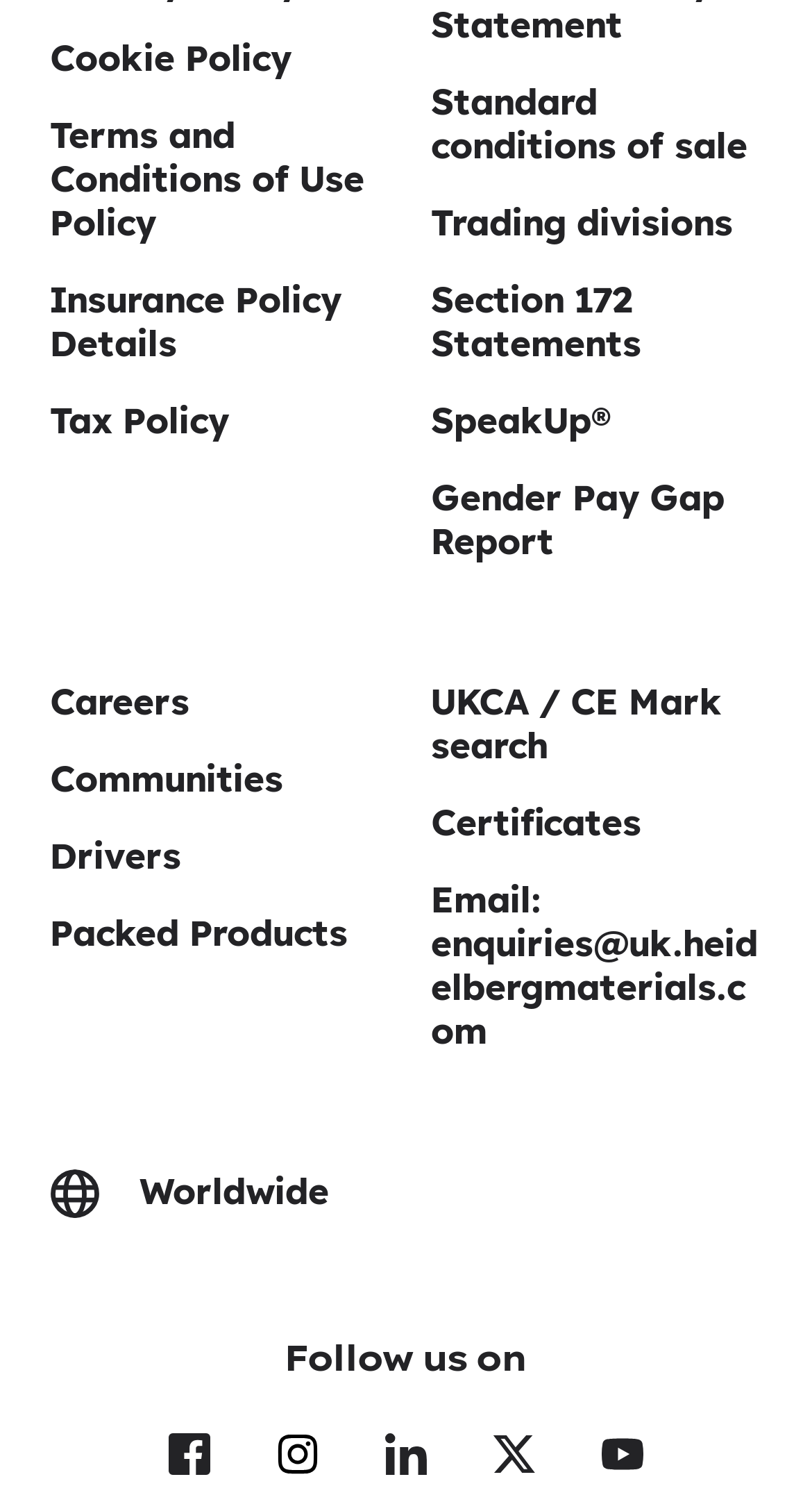Respond to the question below with a concise word or phrase:
What is the last link on the left side of the webpage?

Drivers